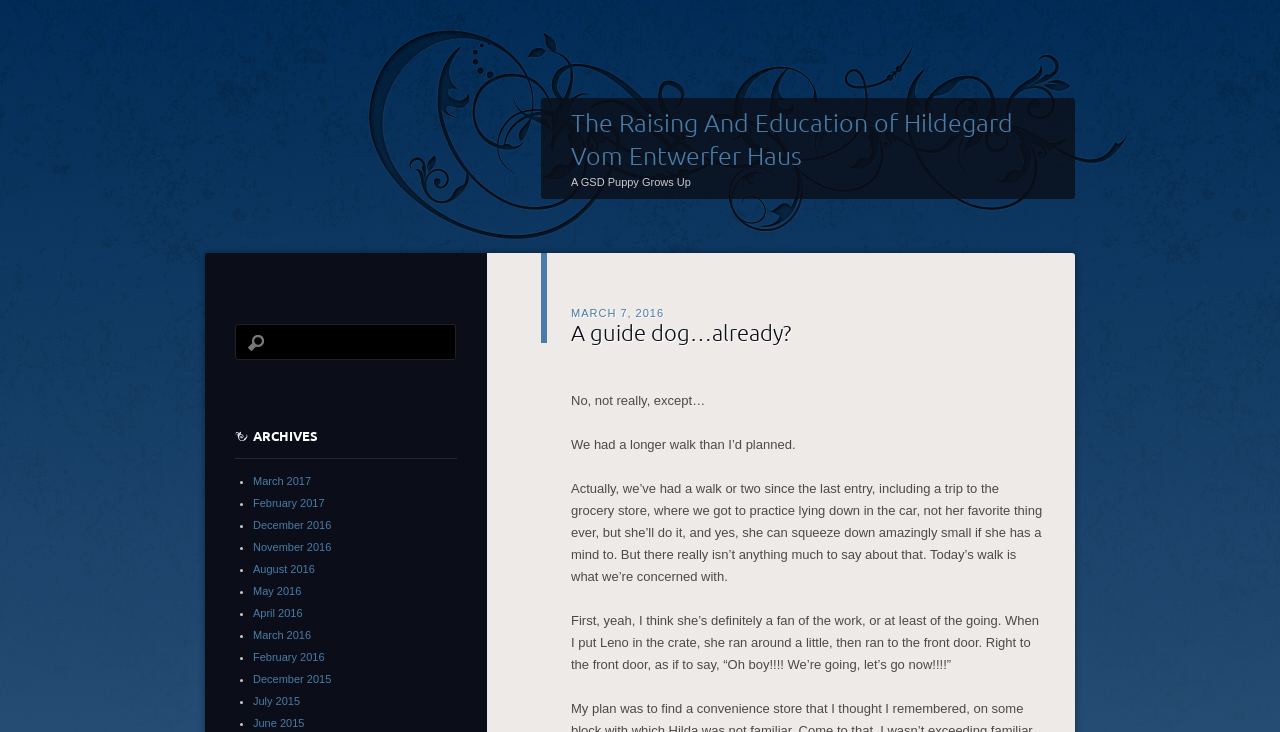Please identify the bounding box coordinates of the element that needs to be clicked to perform the following instruction: "go to the RECIPES page".

None